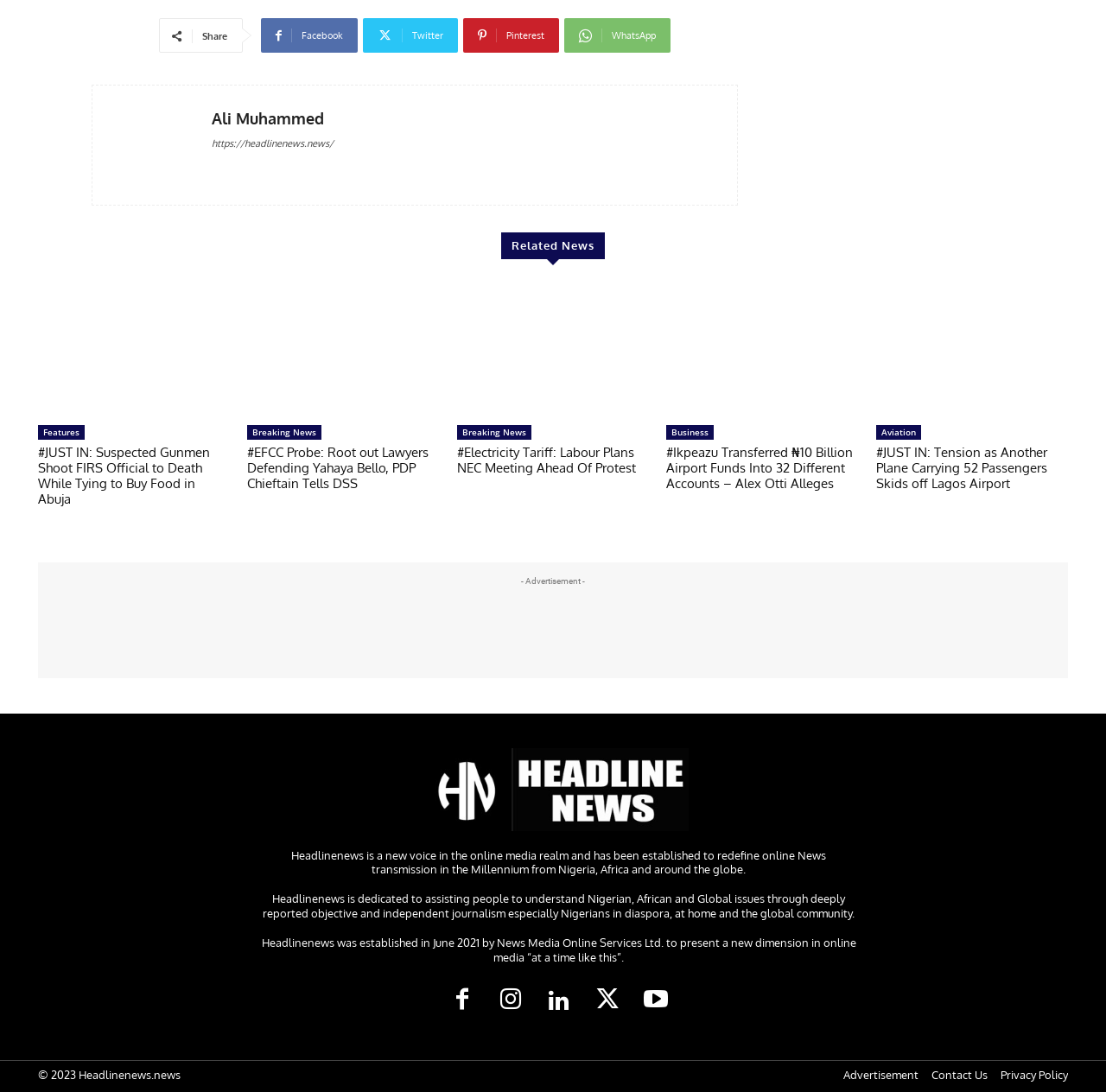Kindly determine the bounding box coordinates for the clickable area to achieve the given instruction: "Click on the 'Home' link".

None